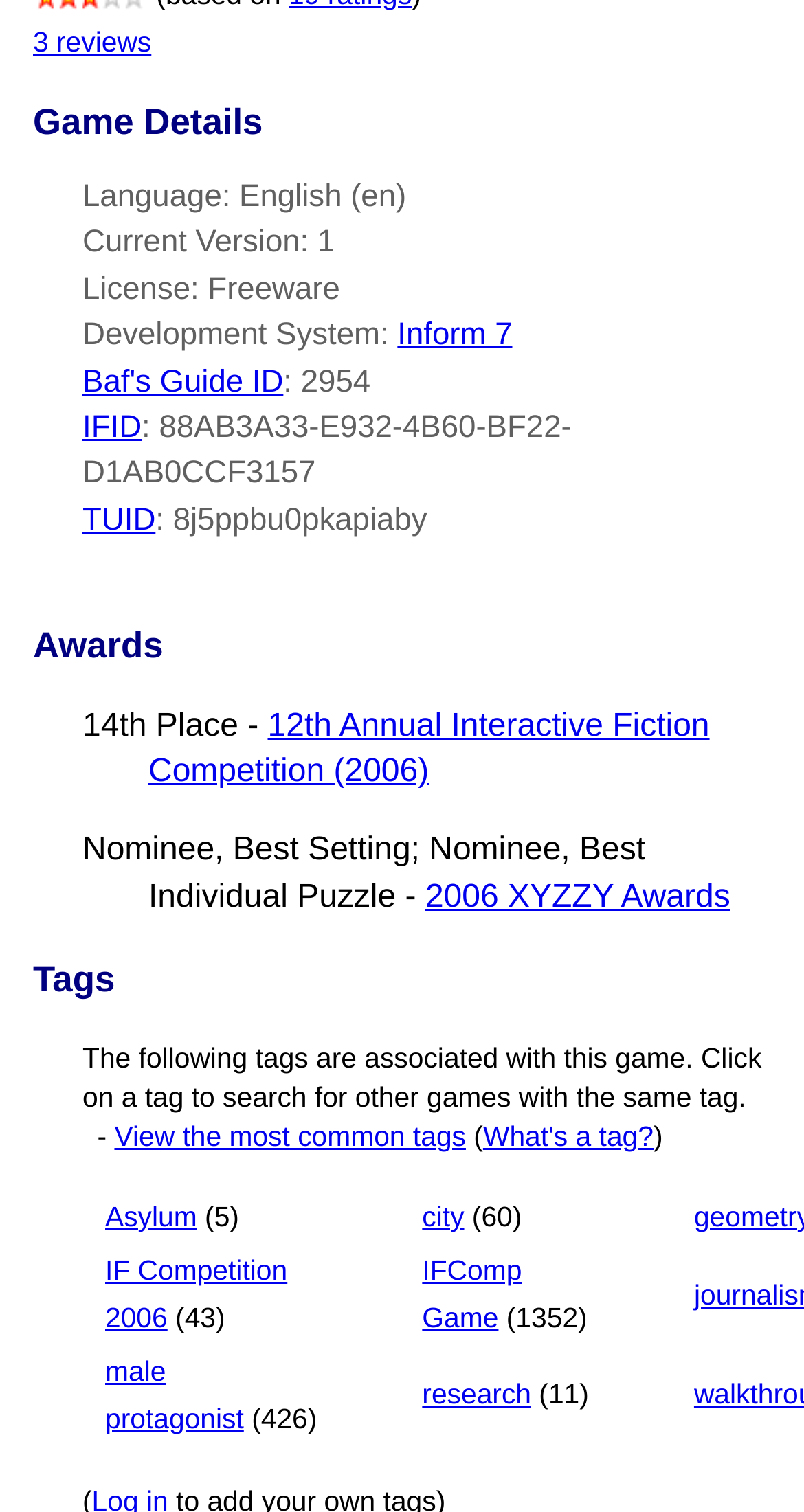Utilize the information from the image to answer the question in detail:
What is the development system of the game?

The development system of the game is Inform 7, which is a link on the webpage under the 'Development System:' label.